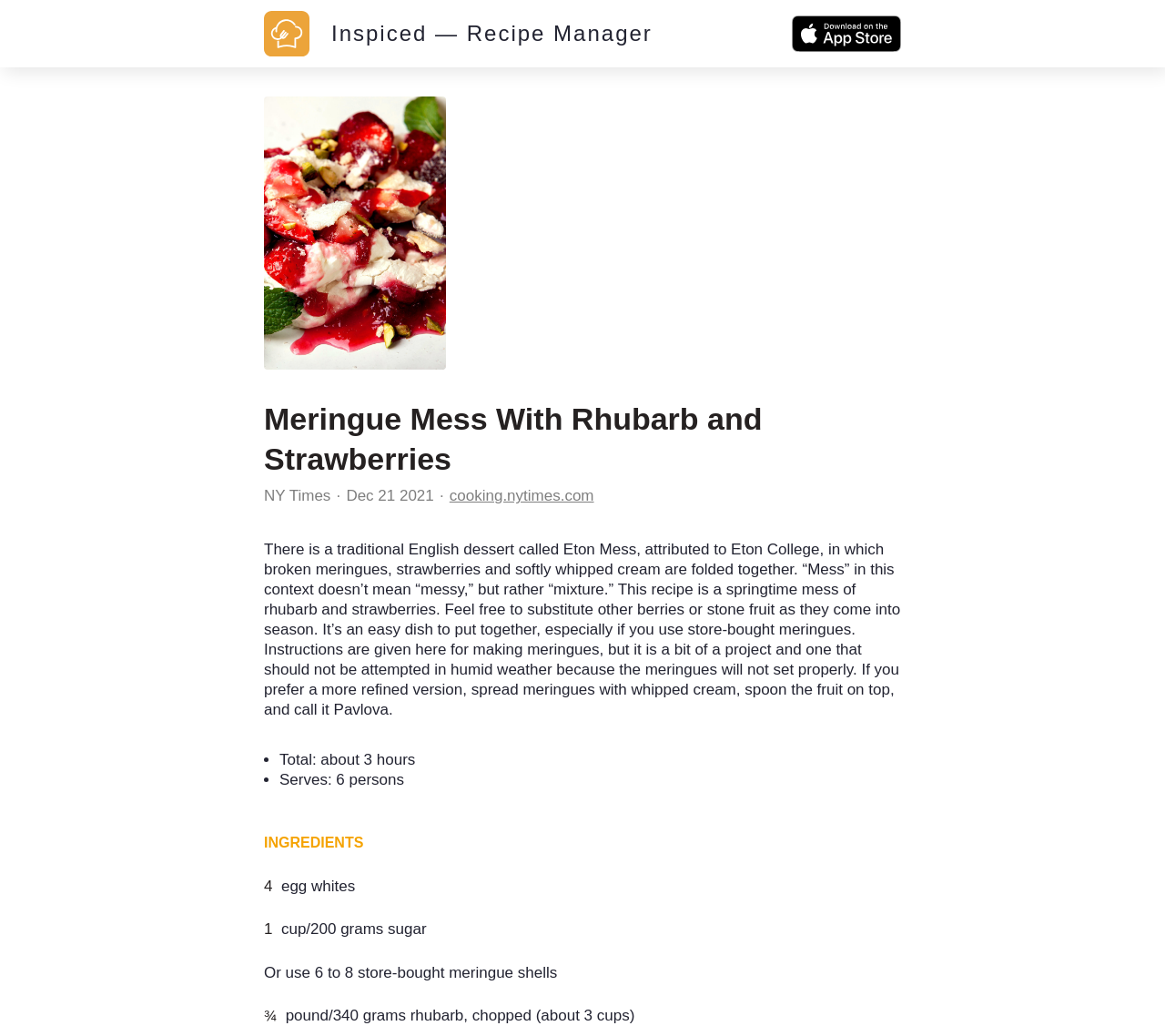Examine the screenshot and answer the question in as much detail as possible: How long does it take to prepare the dish?

The preparation time is mentioned in the list of details, where it says 'Total: about 3 hours'.